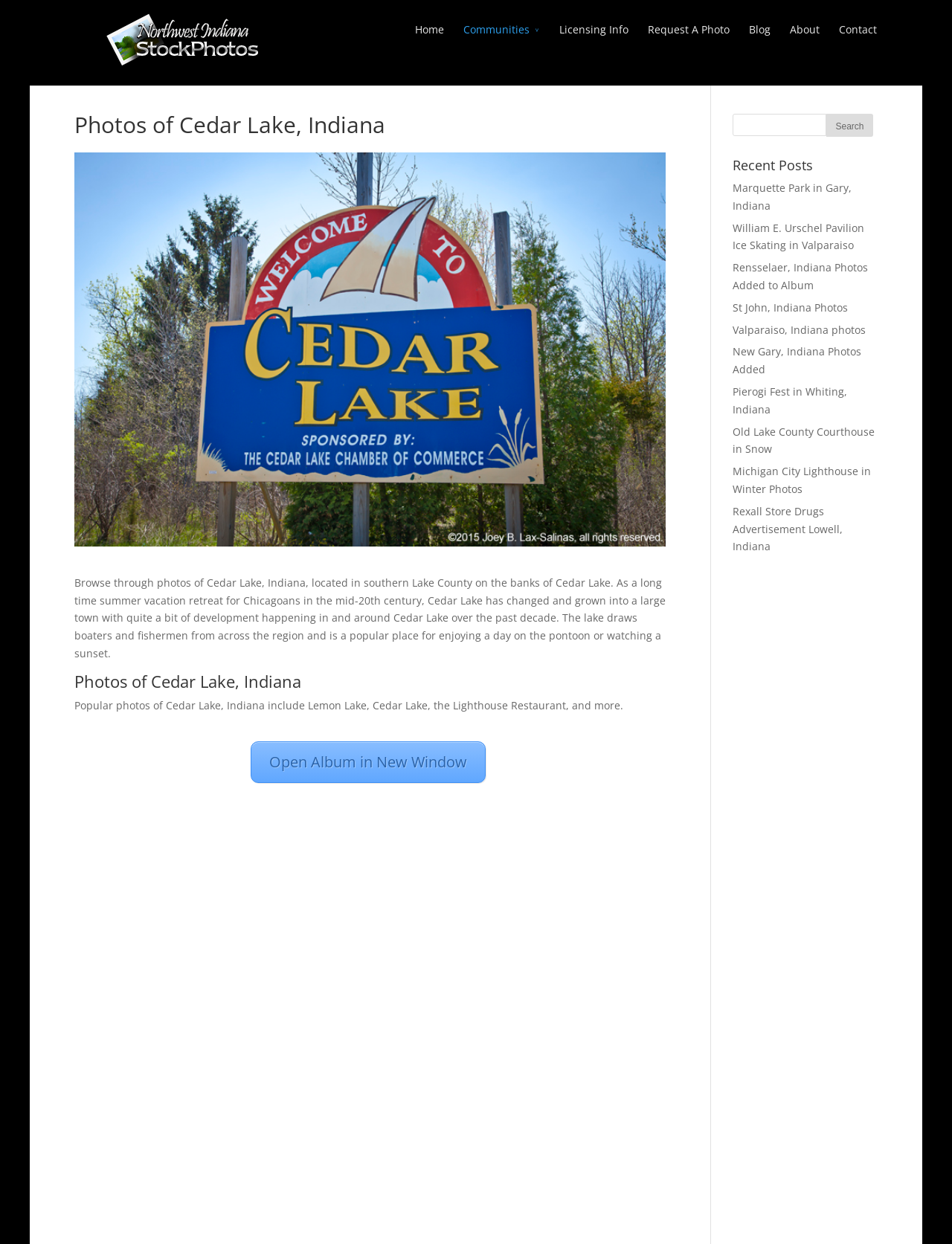Given the description: "St John, Indiana Photos", determine the bounding box coordinates of the UI element. The coordinates should be formatted as four float numbers between 0 and 1, [left, top, right, bottom].

[0.77, 0.241, 0.891, 0.253]